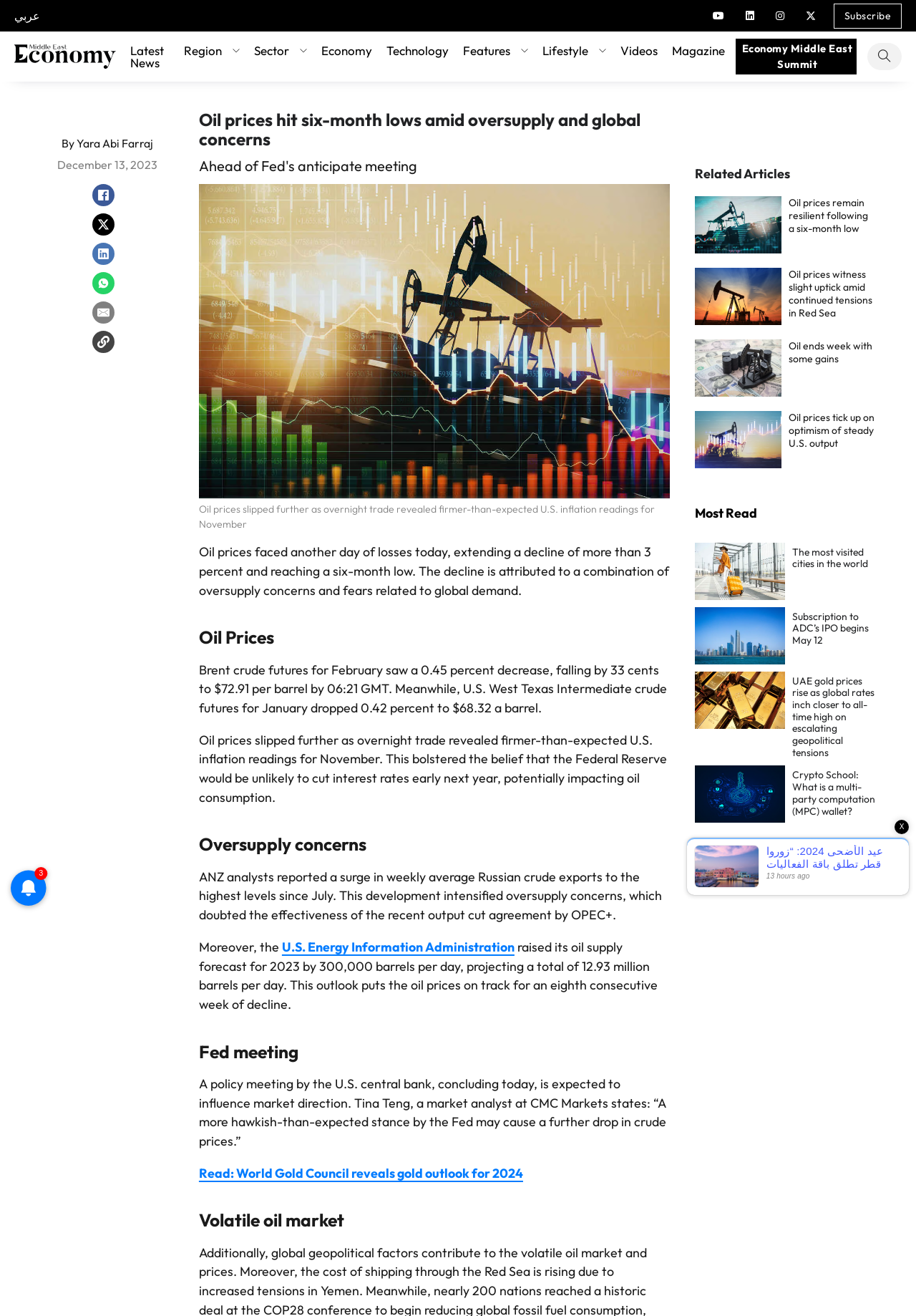Extract the top-level heading from the webpage and provide its text.

Oil prices hit six-month lows amid oversupply and global concerns